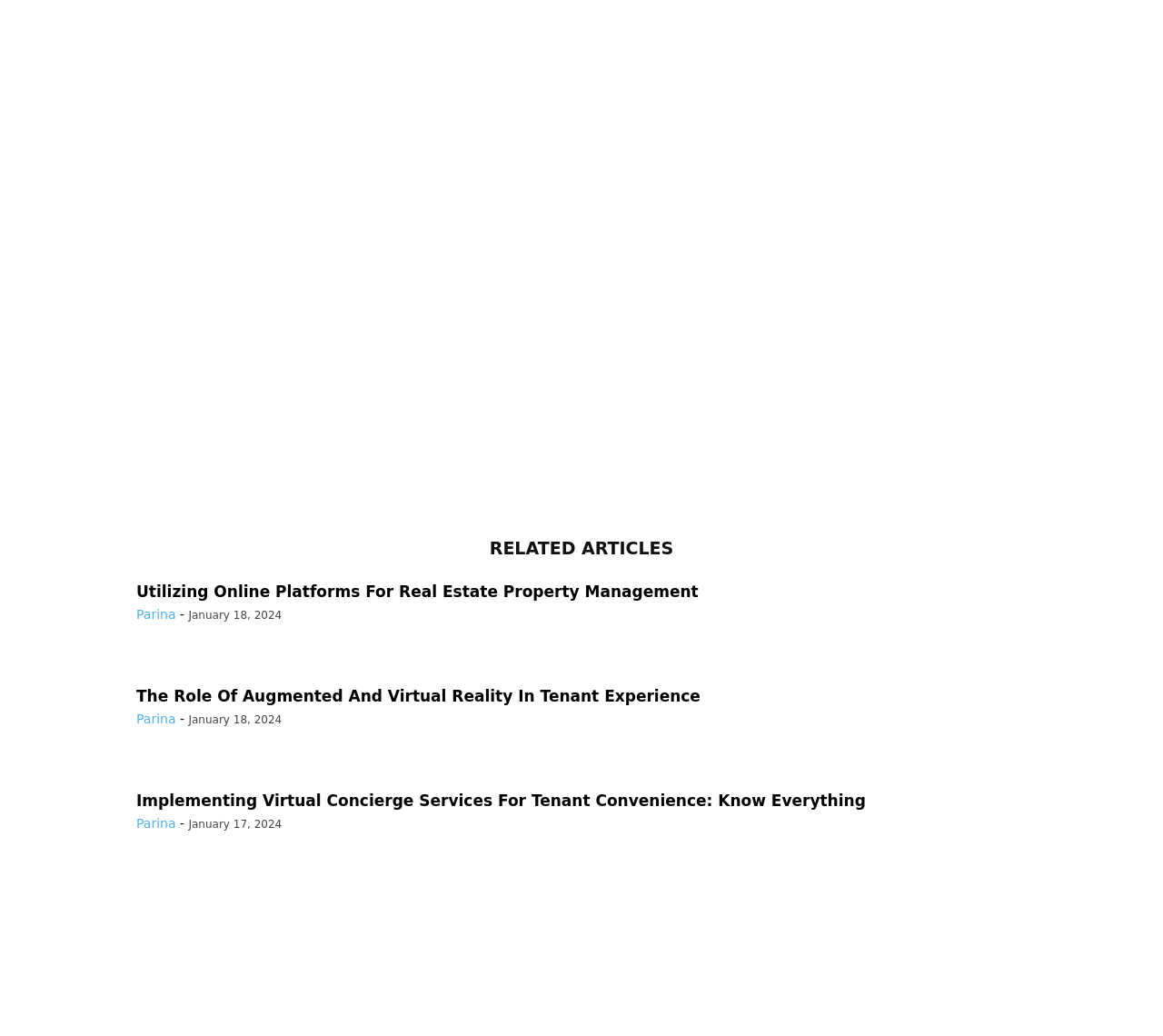What is the topic of the second article?
Look at the image and provide a detailed response to the question.

The topic of the second article can be inferred by looking at the heading element with the bounding box coordinates [0.117, 0.663, 0.988, 0.681], which contains the text 'The Role Of Augmented And Virtual Reality In Tenant Experience'.